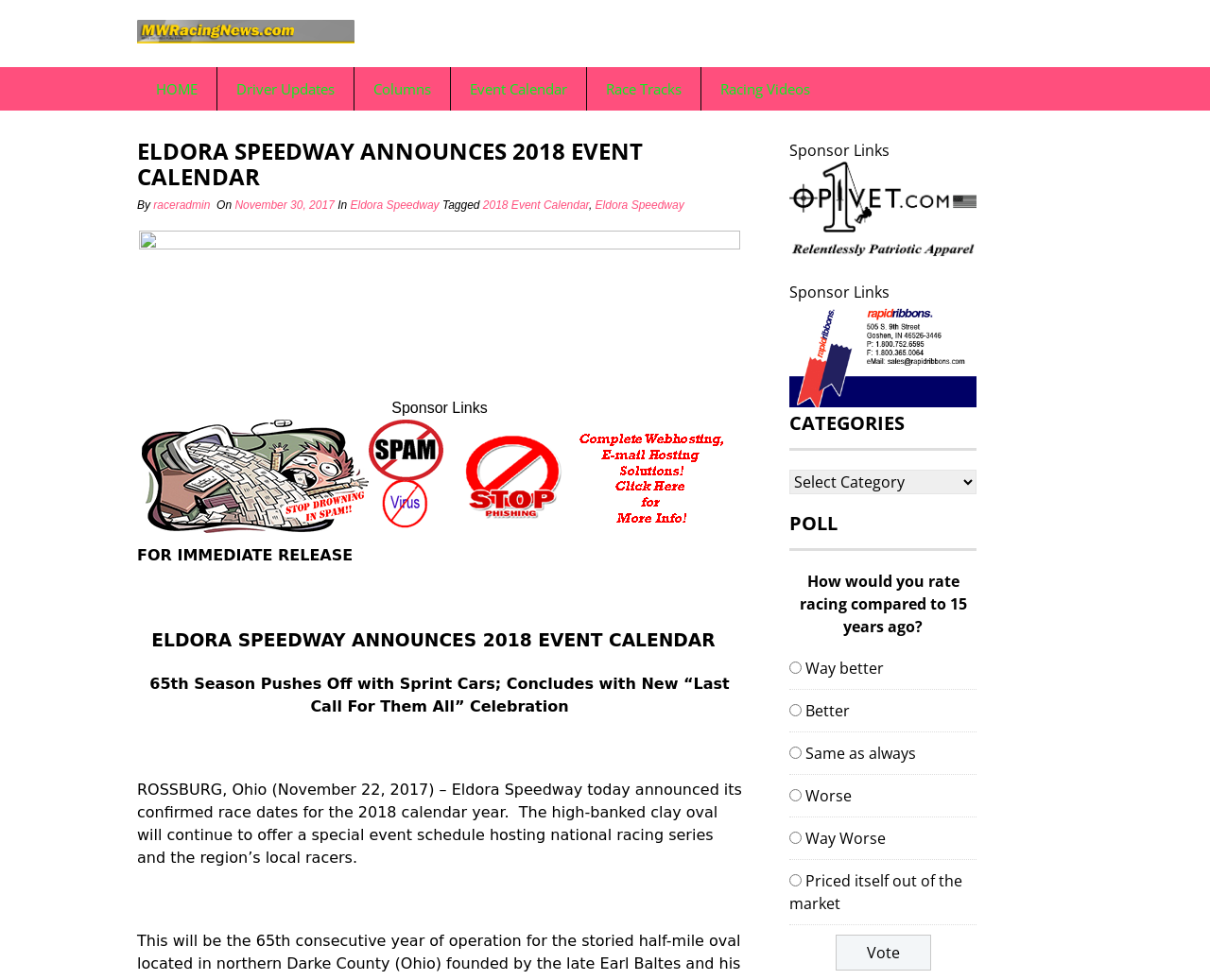What is the name of the speedway announcing its 2018 event calendar?
Craft a detailed and extensive response to the question.

The question can be answered by looking at the heading 'ELDORA SPEEDWAY ANNOUNCES 2018 EVENT CALENDAR' and the link 'Eldora Speedway' in the text 'In Eldora Speedway Tagged 2018 Event Calendar'.